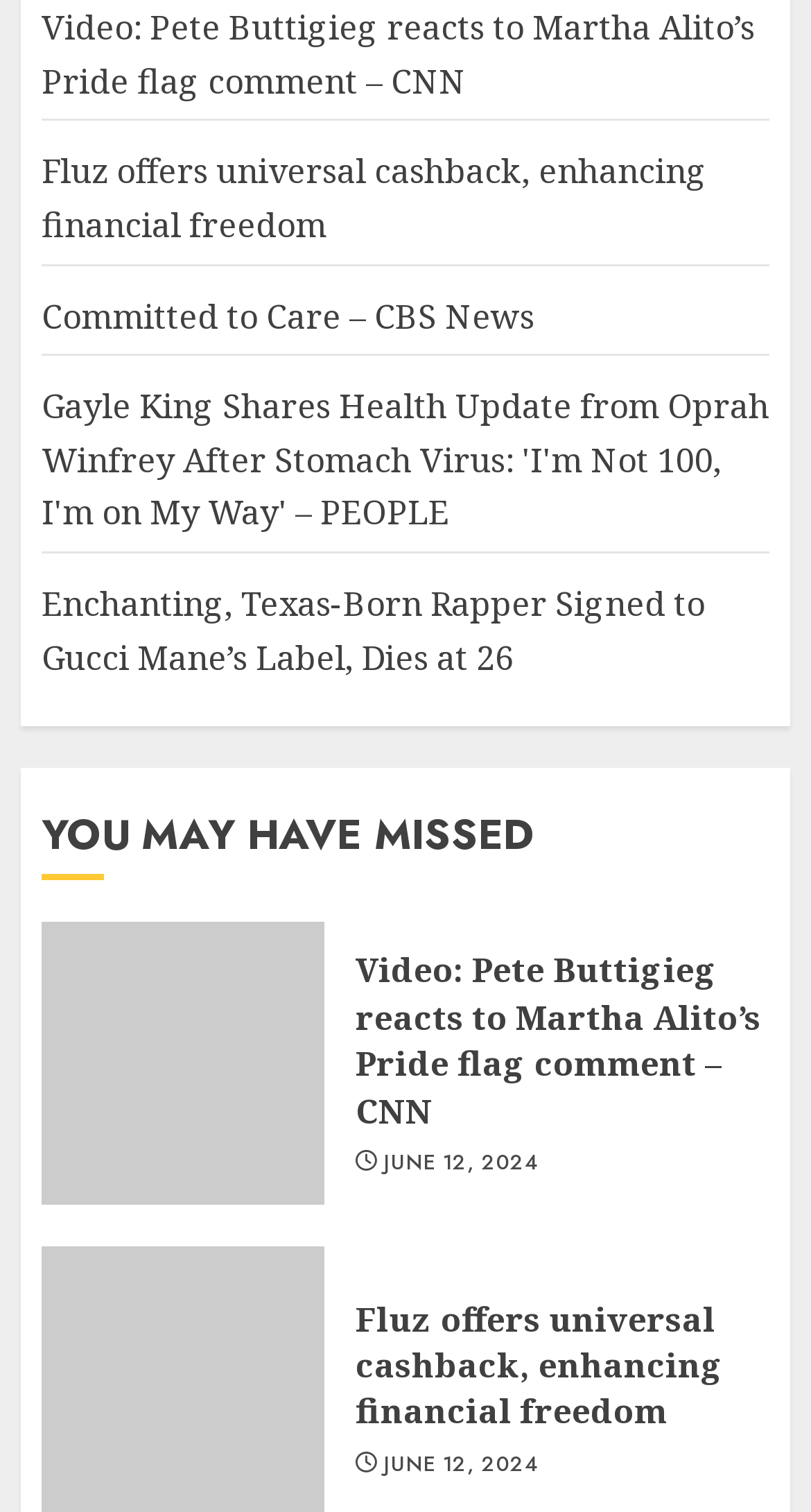Can you provide the bounding box coordinates for the element that should be clicked to implement the instruction: "View the video about Enchanting, Texas-Born Rapper"?

[0.051, 0.384, 0.869, 0.451]